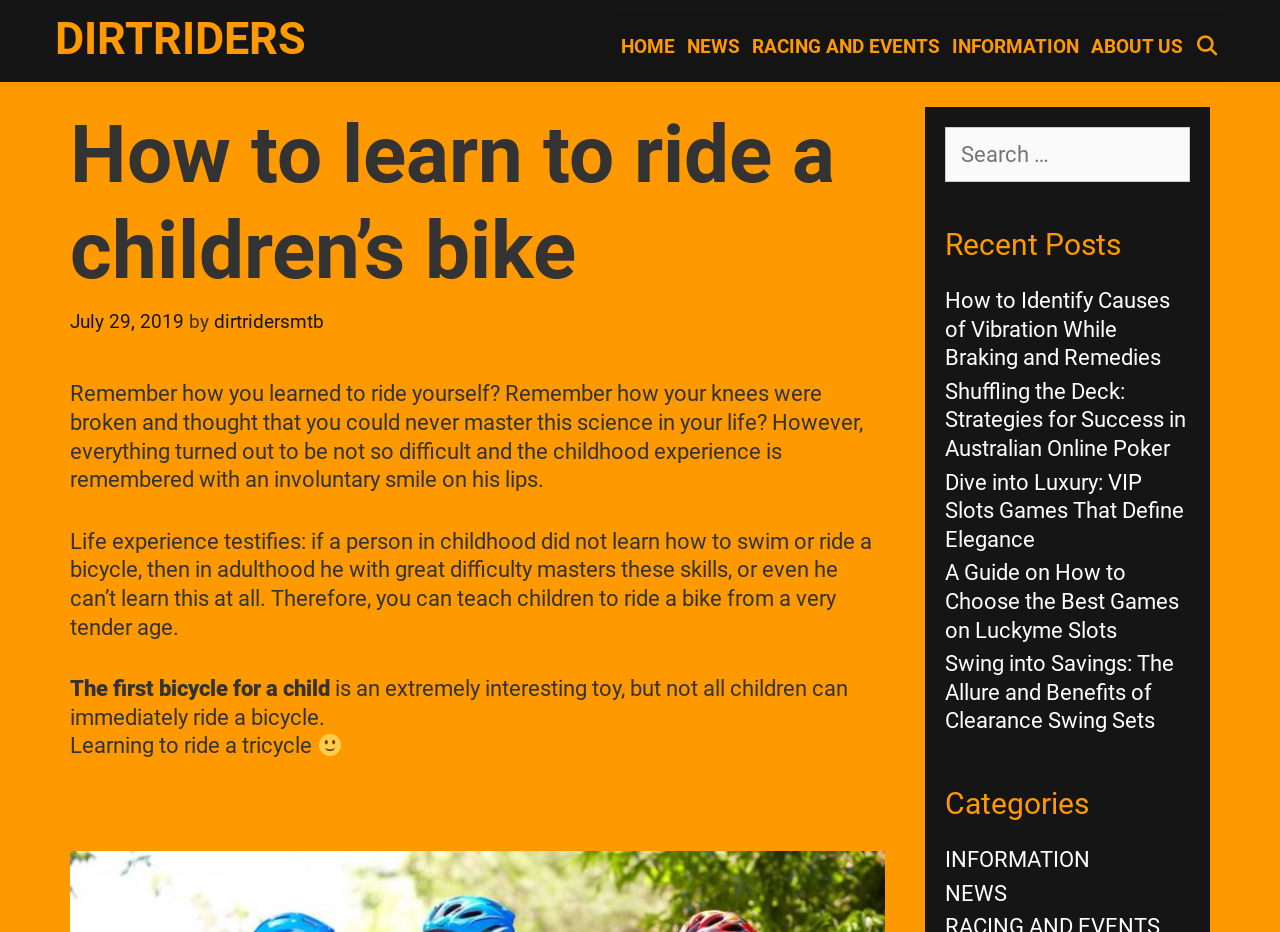Please find the bounding box coordinates of the element that you should click to achieve the following instruction: "Check the 'Recent Posts' section". The coordinates should be presented as four float numbers between 0 and 1: [left, top, right, bottom].

[0.738, 0.238, 0.93, 0.286]